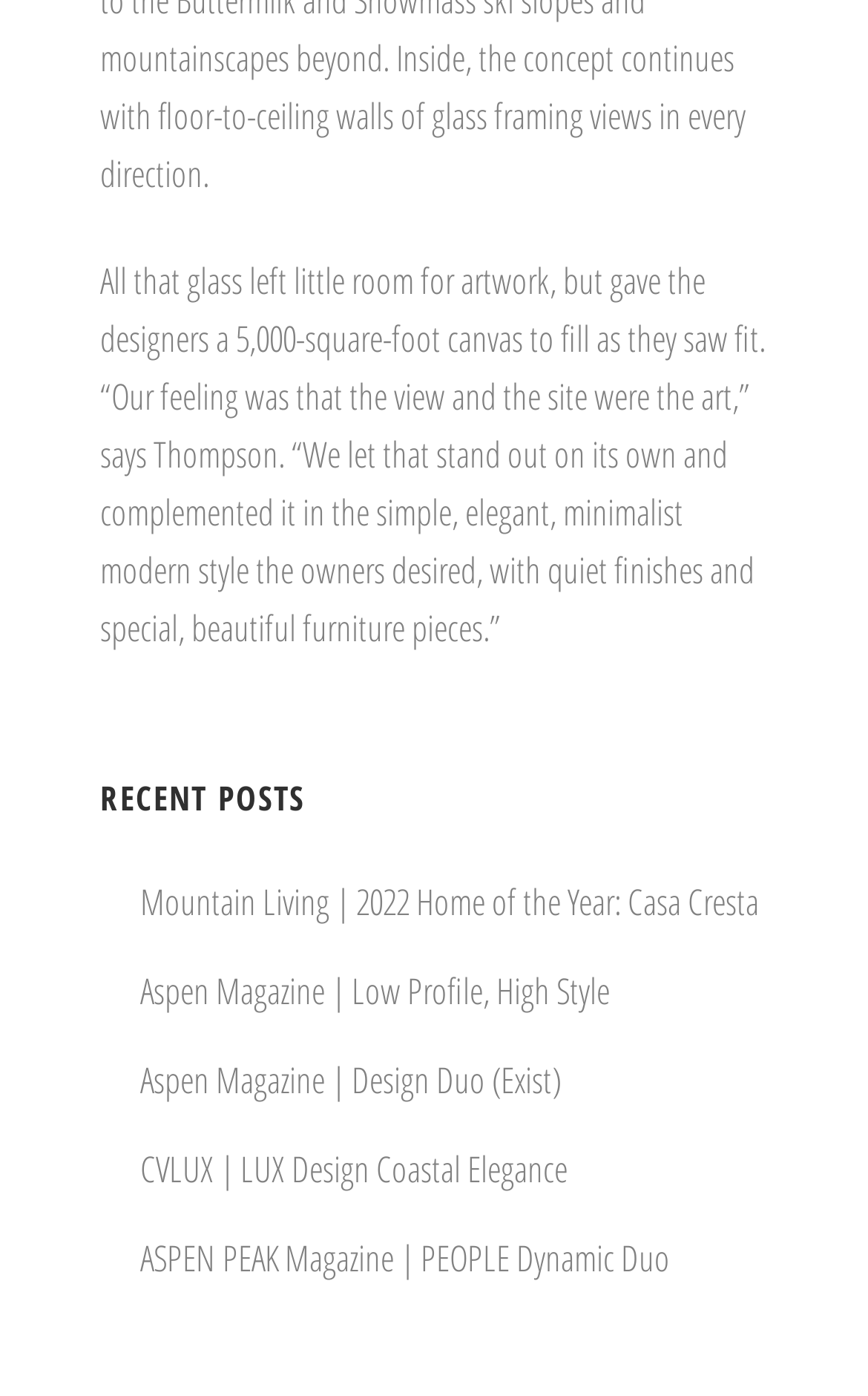How many paragraphs of text are there on the page?
Can you offer a detailed and complete answer to this question?

I counted the number of paragraphs of text on the page, which are the main paragraph and the complementary paragraph.